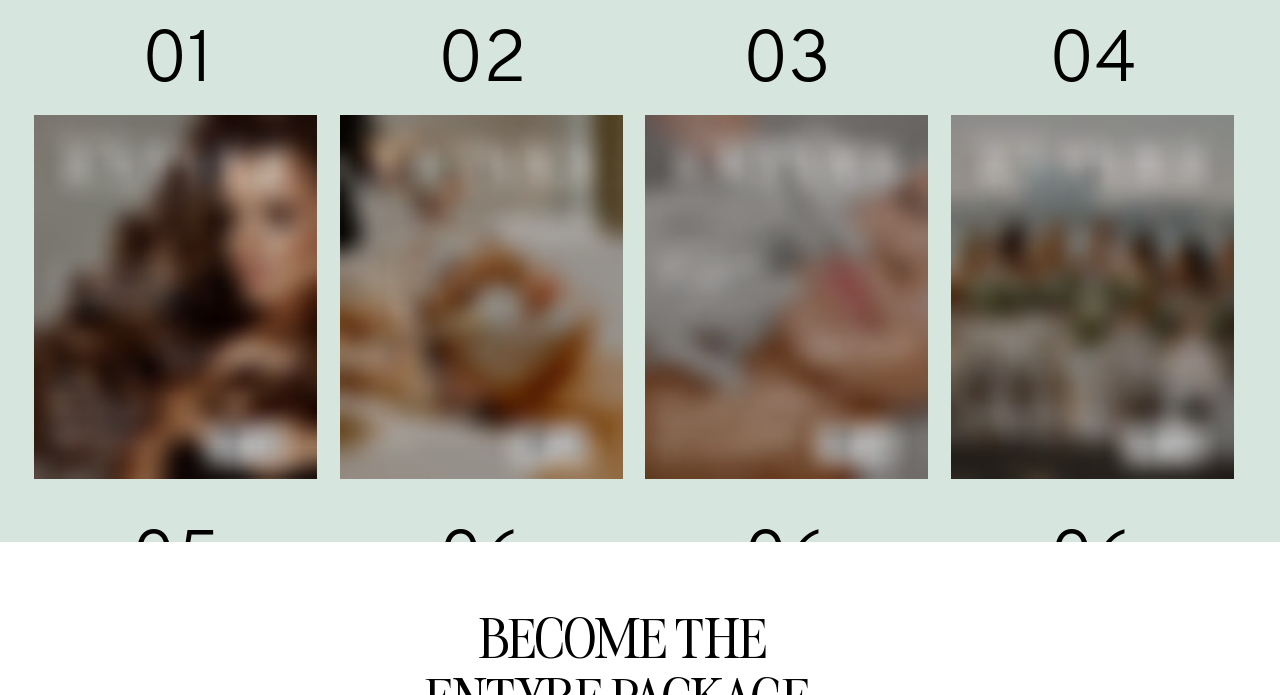Identify the bounding box of the UI element that matches this description: "02learn more".

[0.265, 0.03, 0.488, 0.75]